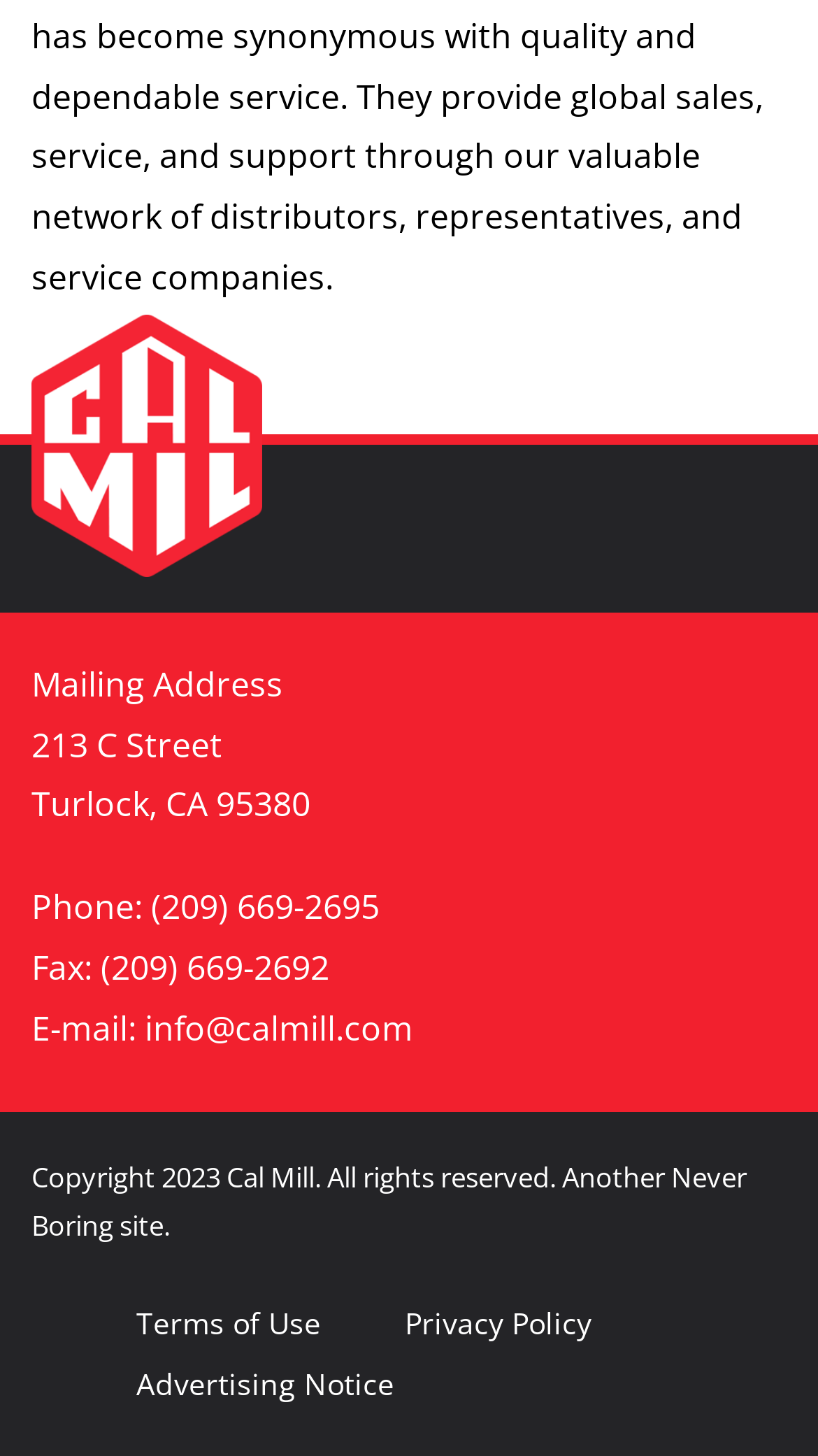For the element described, predict the bounding box coordinates as (top-left x, top-left y, bottom-right x, bottom-right y). All values should be between 0 and 1. Element description: Terms of Use

[0.167, 0.895, 0.392, 0.923]